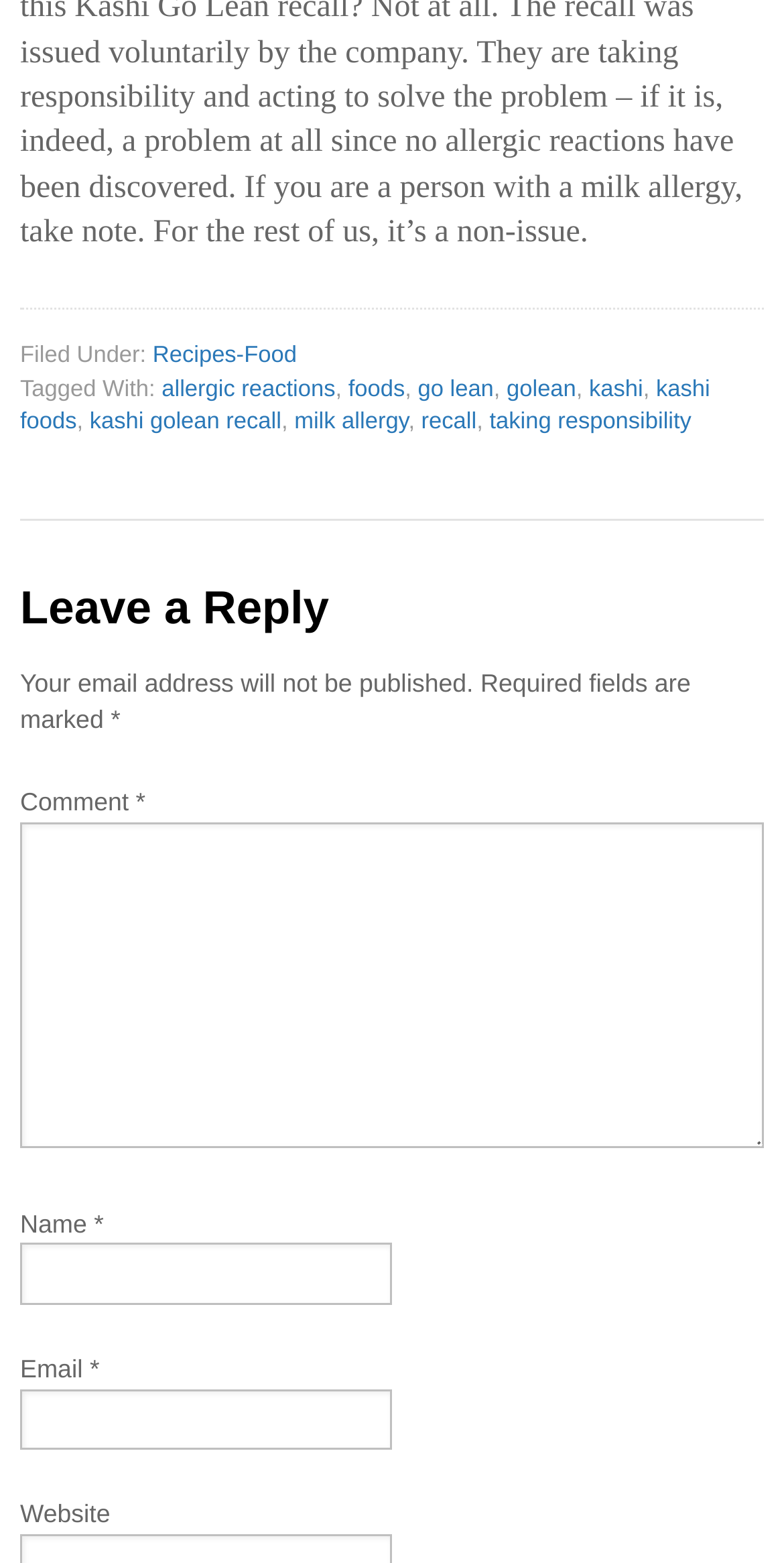Find the bounding box coordinates for the UI element whose description is: "Recipes-Food". The coordinates should be four float numbers between 0 and 1, in the format [left, top, right, bottom].

[0.195, 0.221, 0.379, 0.236]